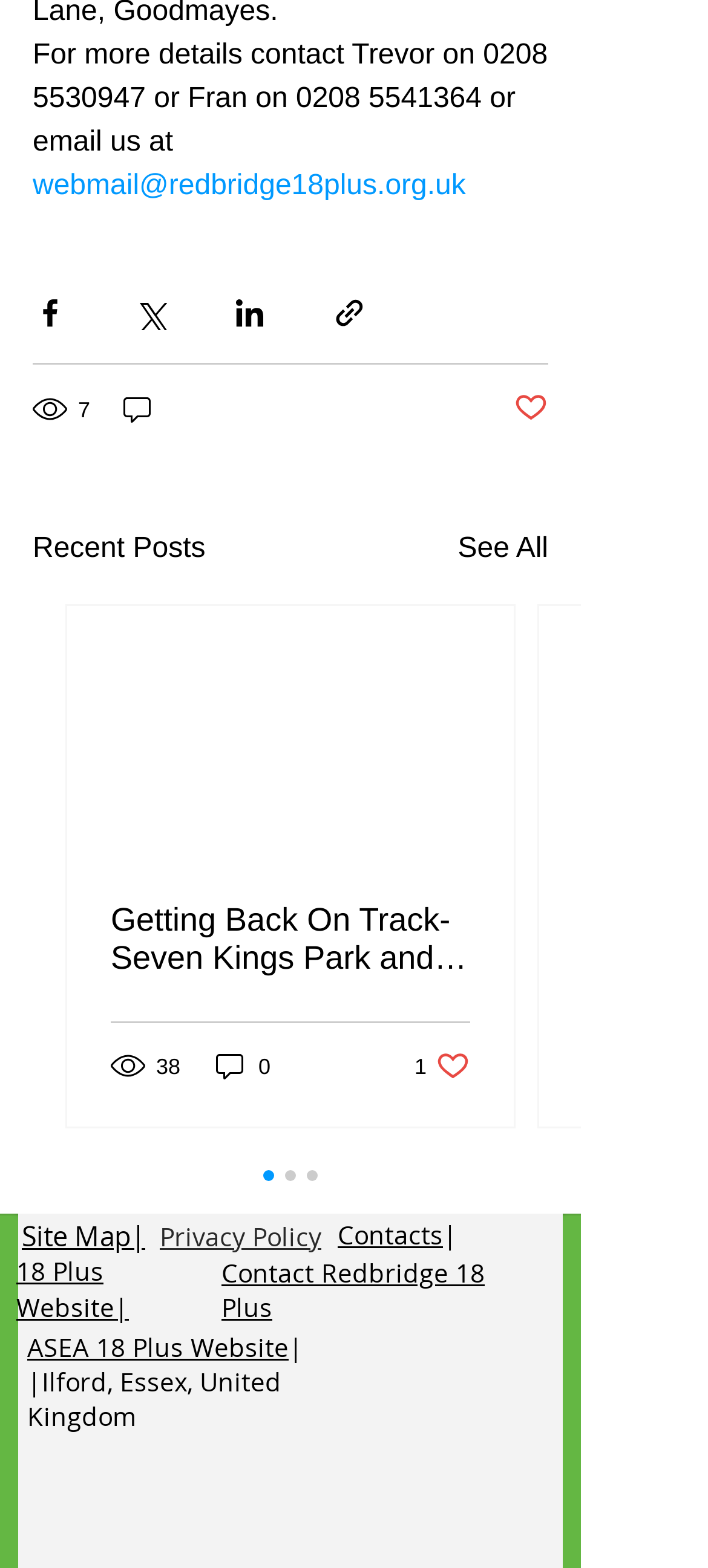Show the bounding box coordinates for the HTML element as described: "Contact Redbridge 18 Plus".

[0.313, 0.8, 0.685, 0.844]